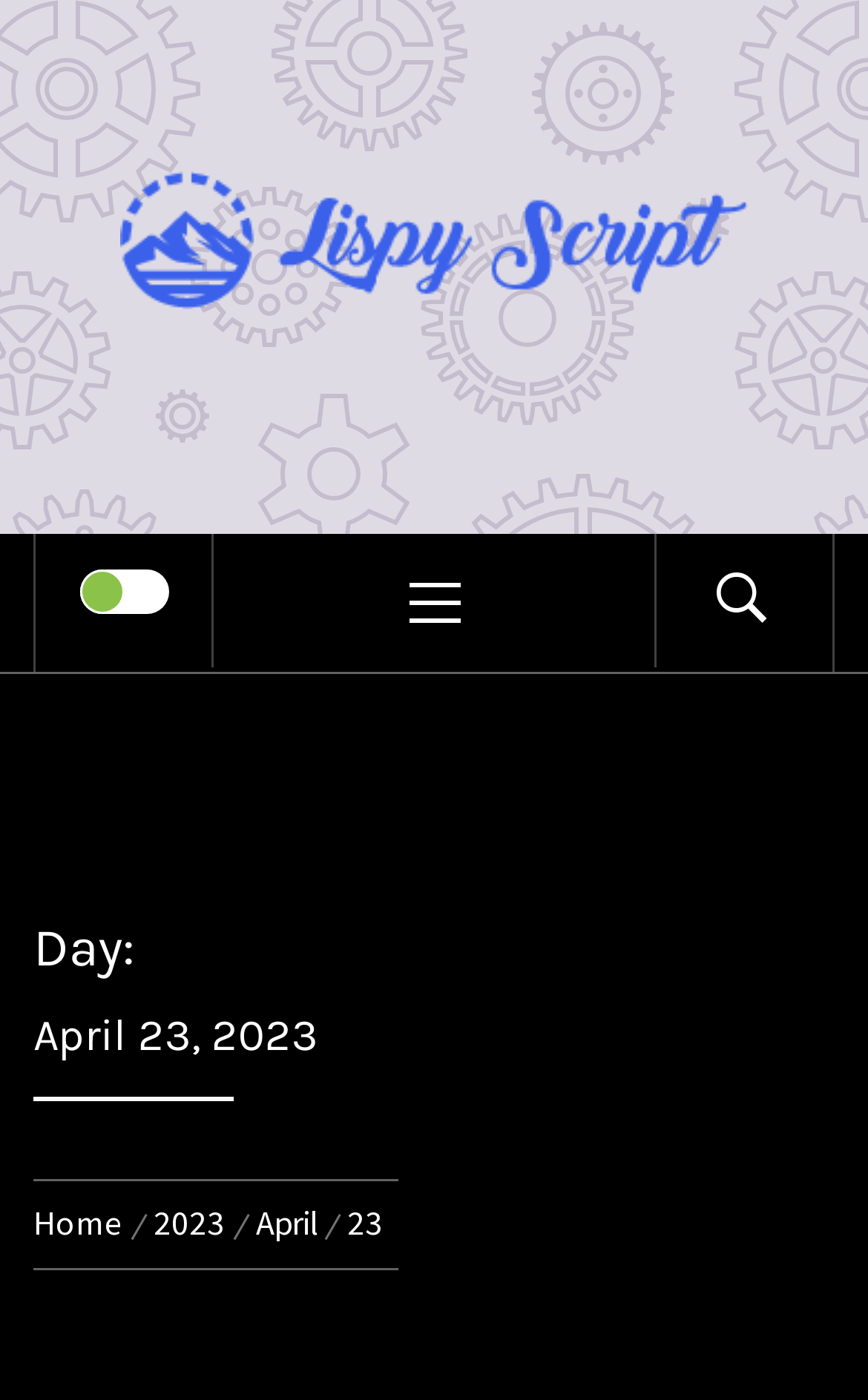Provide an in-depth caption for the elements present on the webpage.

The webpage appears to be a blog or article page, with a focus on the topic "Lispy Script". At the top, there is a large title "Lispy Script" with an accompanying image, taking up most of the width of the page. Below this title, there is a subtitle "ACQUIRE SOLUTION EVEN FOR MORE STRENUOUS PROBLEM", which suggests that the article will provide solutions to challenging problems related to Lispy Script.

To the left of the title, there is a smaller link "LISPY SCRIPT" that may be a secondary title or a call-to-action. On the same line, there is a checkbox, which is currently unchecked.

On the right side of the page, there is a primary menu link "PRIMARY MENU" that, when expanded, may reveal a list of menu items. Next to it, there is an icon represented by the Unicode character "\uf4a4", which may be a social media link or a button for sharing the article.

Further down the page, there is a heading "Day: April 23, 2023" that indicates the date the article was published. Below this heading, there is a breadcrumbs navigation section that shows the hierarchy of pages, with links to "Home", "2023", and "April".